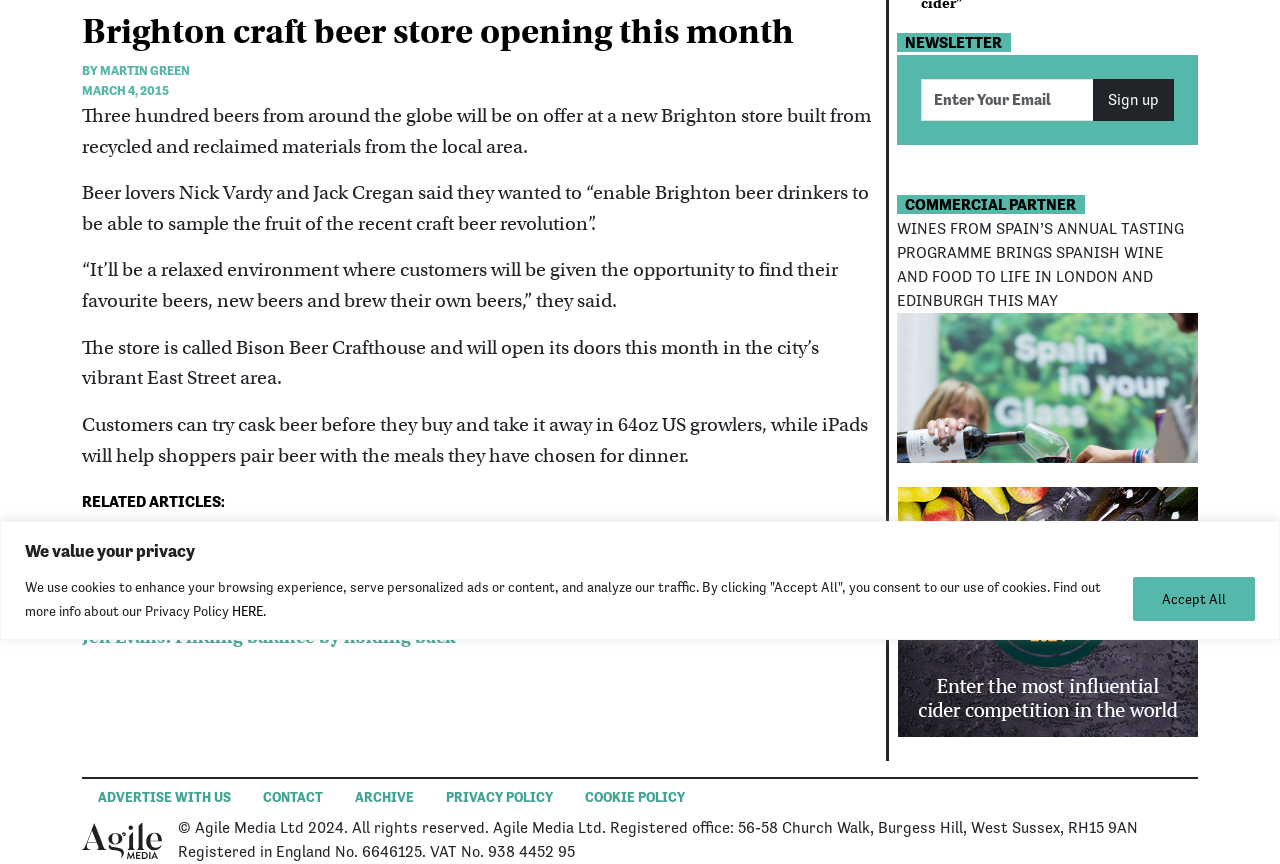Determine the bounding box coordinates of the UI element described by: "Cookie Policy".

[0.445, 0.902, 0.548, 0.945]